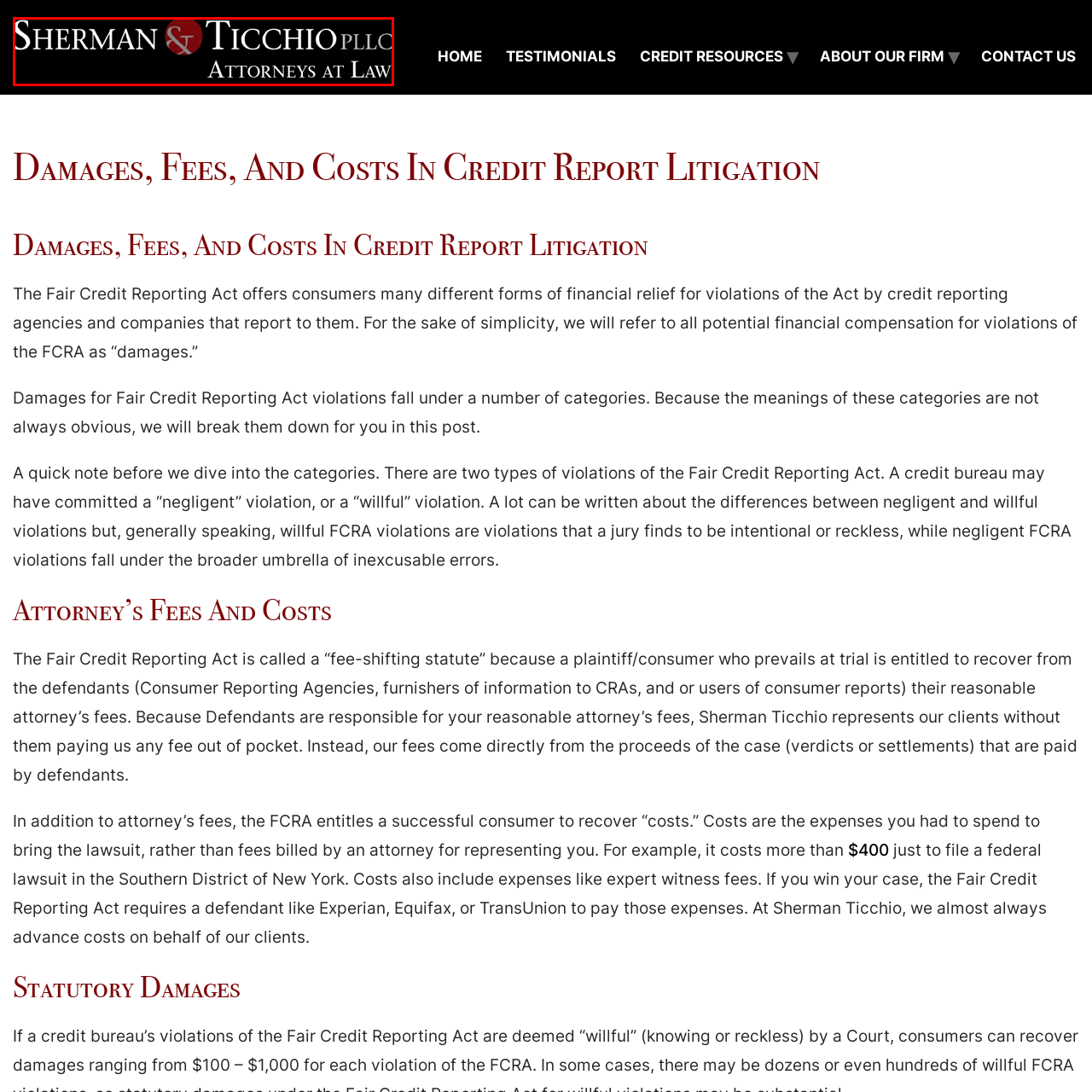Focus on the content within the red bounding box and answer this question using a single word or phrase: What attributes does the firm's branding convey?

Trust and reliability